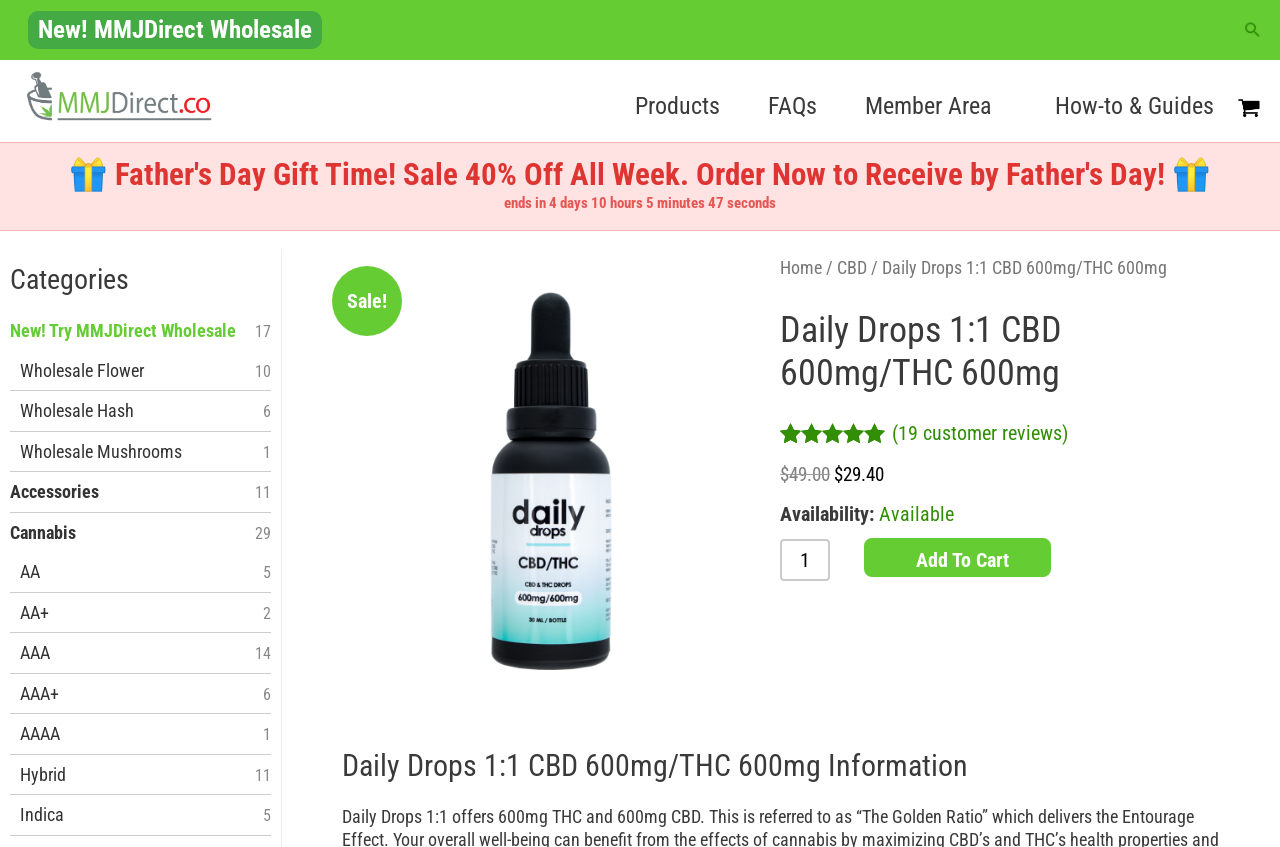Find the bounding box coordinates of the element I should click to carry out the following instruction: "View the product categories".

[0.008, 0.306, 0.211, 0.355]